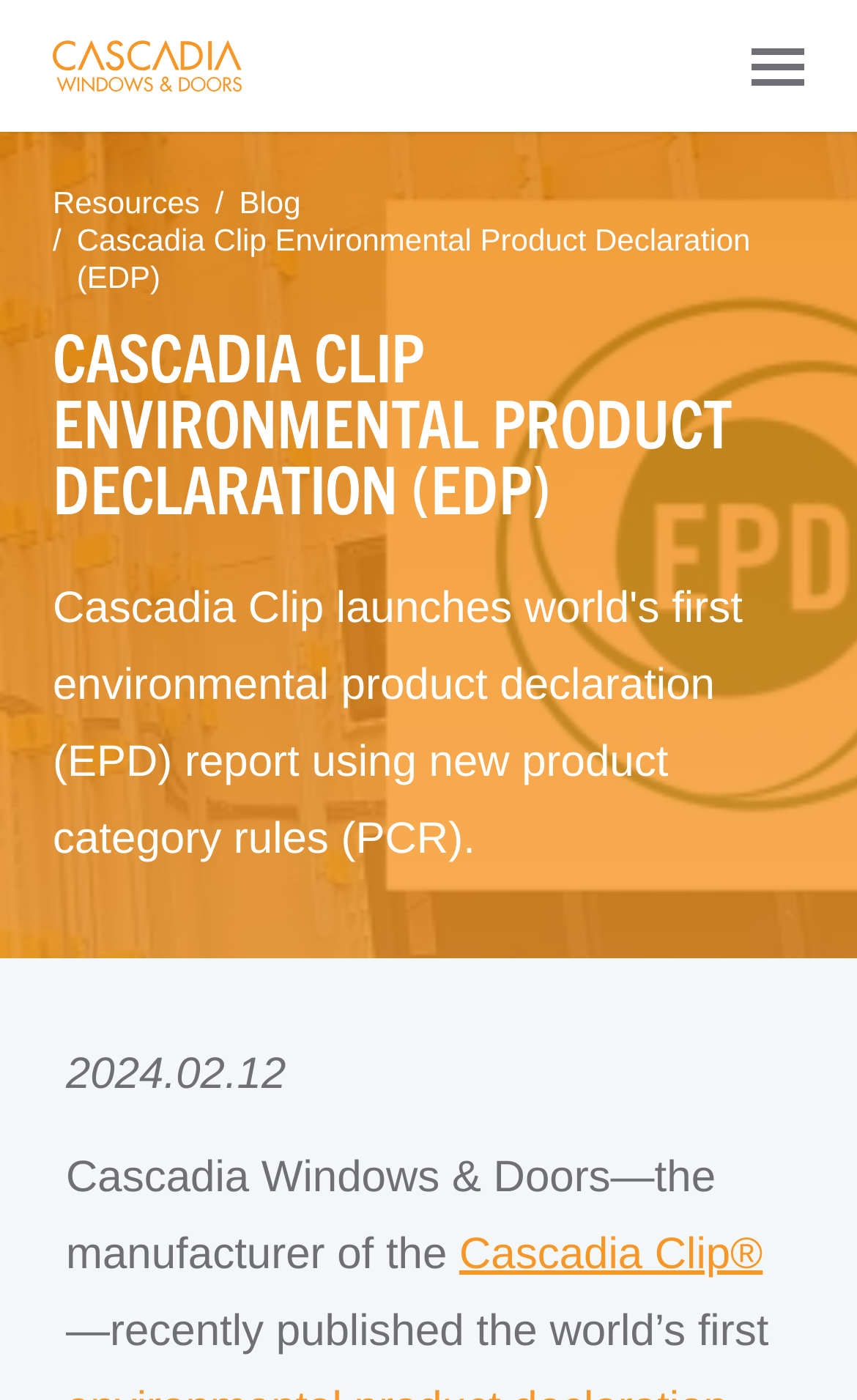What is the purpose of the document?
Examine the image and provide an in-depth answer to the question.

The answer can be inferred from the context of the webpage, which is about an Environmental Product Declaration (EDP) report, indicating that the purpose of the document is to declare environmental product information.